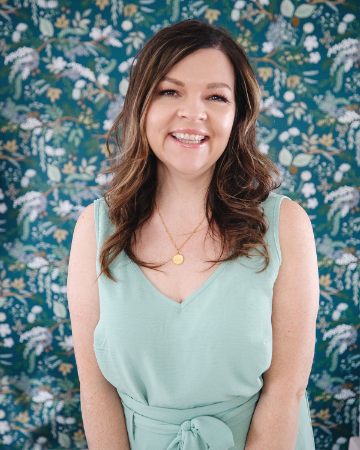What color is Christina's dress?
Kindly answer the question with as much detail as you can.

According to the caption, Christina wears a light green dress with a tied waist, which suggests that the dress is a pale or soft green color.